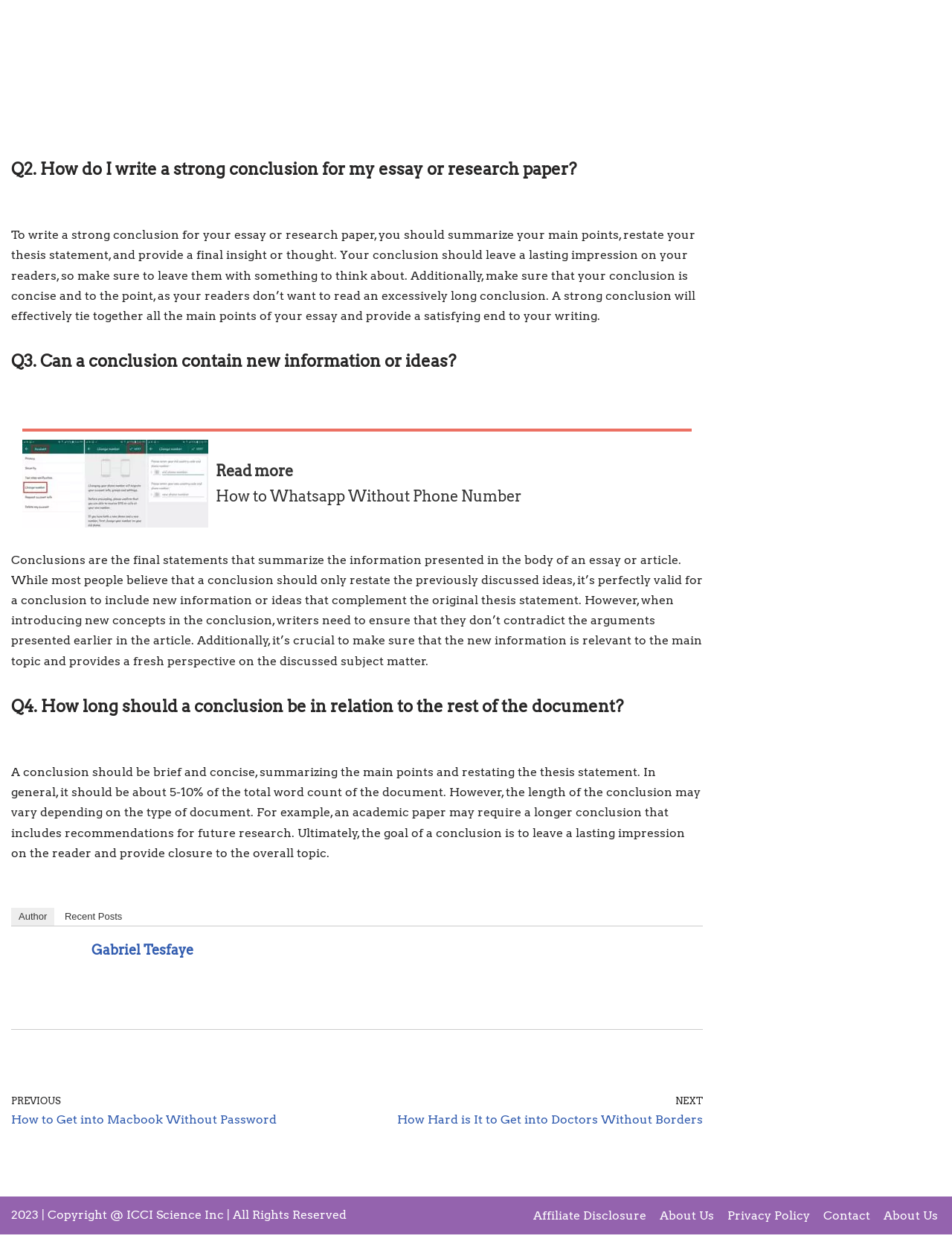Please provide the bounding box coordinate of the region that matches the element description: title="Gabriel Tesfaye". Coordinates should be in the format (top-left x, top-left y, bottom-right x, bottom-right y) and all values should be between 0 and 1.

[0.021, 0.792, 0.084, 0.803]